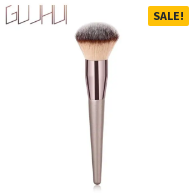What is the color of the tag in the corner?
Refer to the screenshot and respond with a concise word or phrase.

Bright yellow